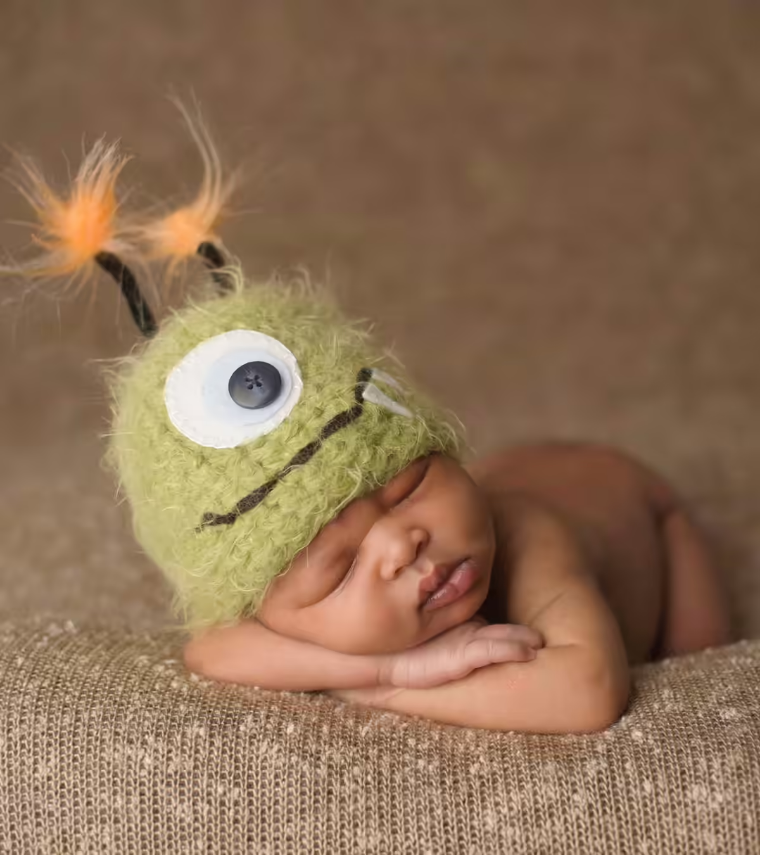What is the texture of the baby's skin?
Provide a detailed answer to the question using information from the image.

The caption contrasts the soft, fuzzy texture of the hat with the baby's smooth skin, implying that the baby's skin is smooth.